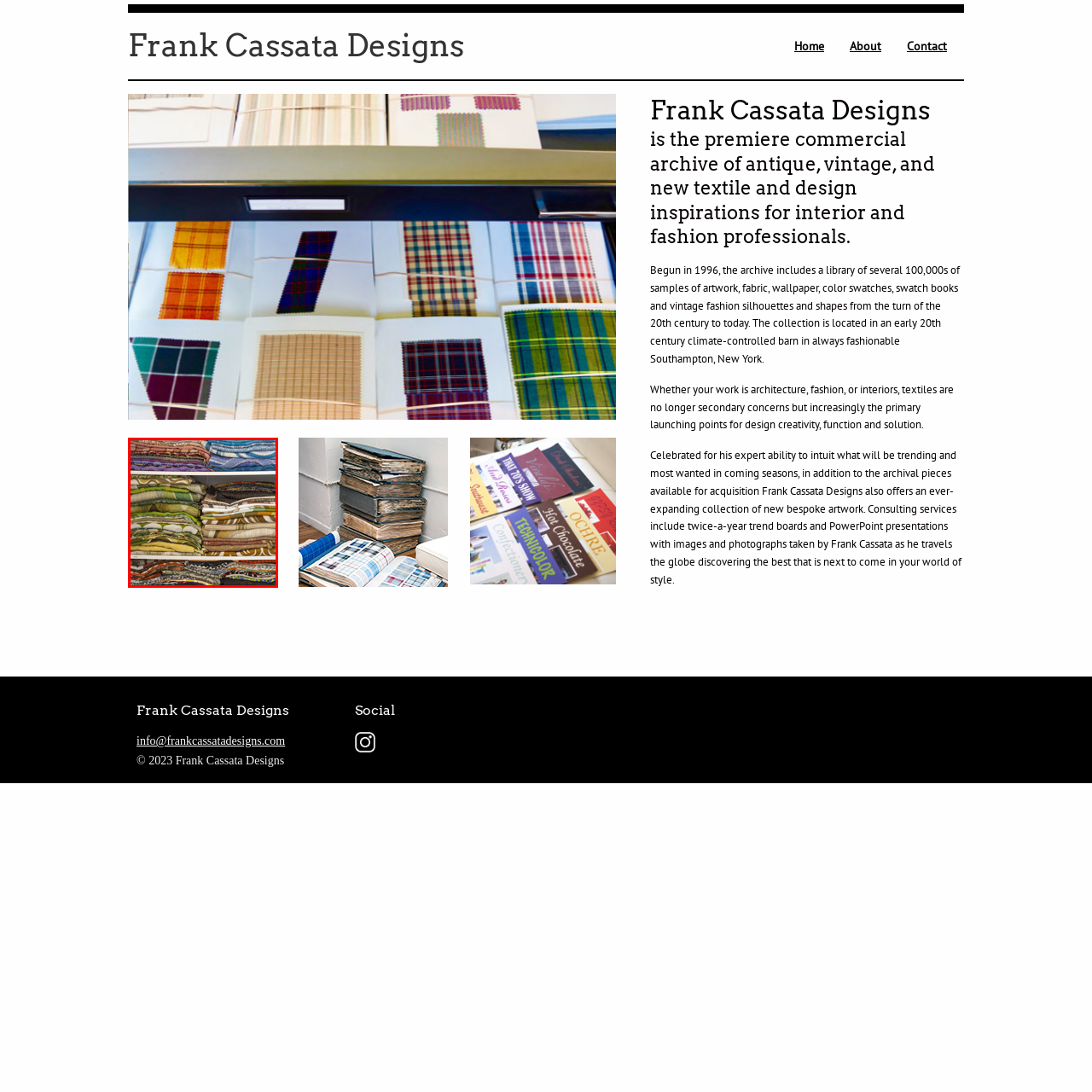Detail the visual elements present in the red-framed section of the image.

This image showcases an organized display of various textile fabrics, neatly folded and stacked on shelves. The vibrant array includes patterns and colors that range from rich earth tones to striking blues and purples. The fabrics are likely part of a curated collection for design inspiration, catering to interior and fashion professionals. This visual arrangement highlights the diverse textures and designs that can be used for creative projects, emphasizing the importance of textiles in the world of design. The careful presentation suggests a thoughtful approach to sourcing and showcasing unique fabric samples, indicative of high-quality craftsmanship and an eye for emerging trends in the textile industry.